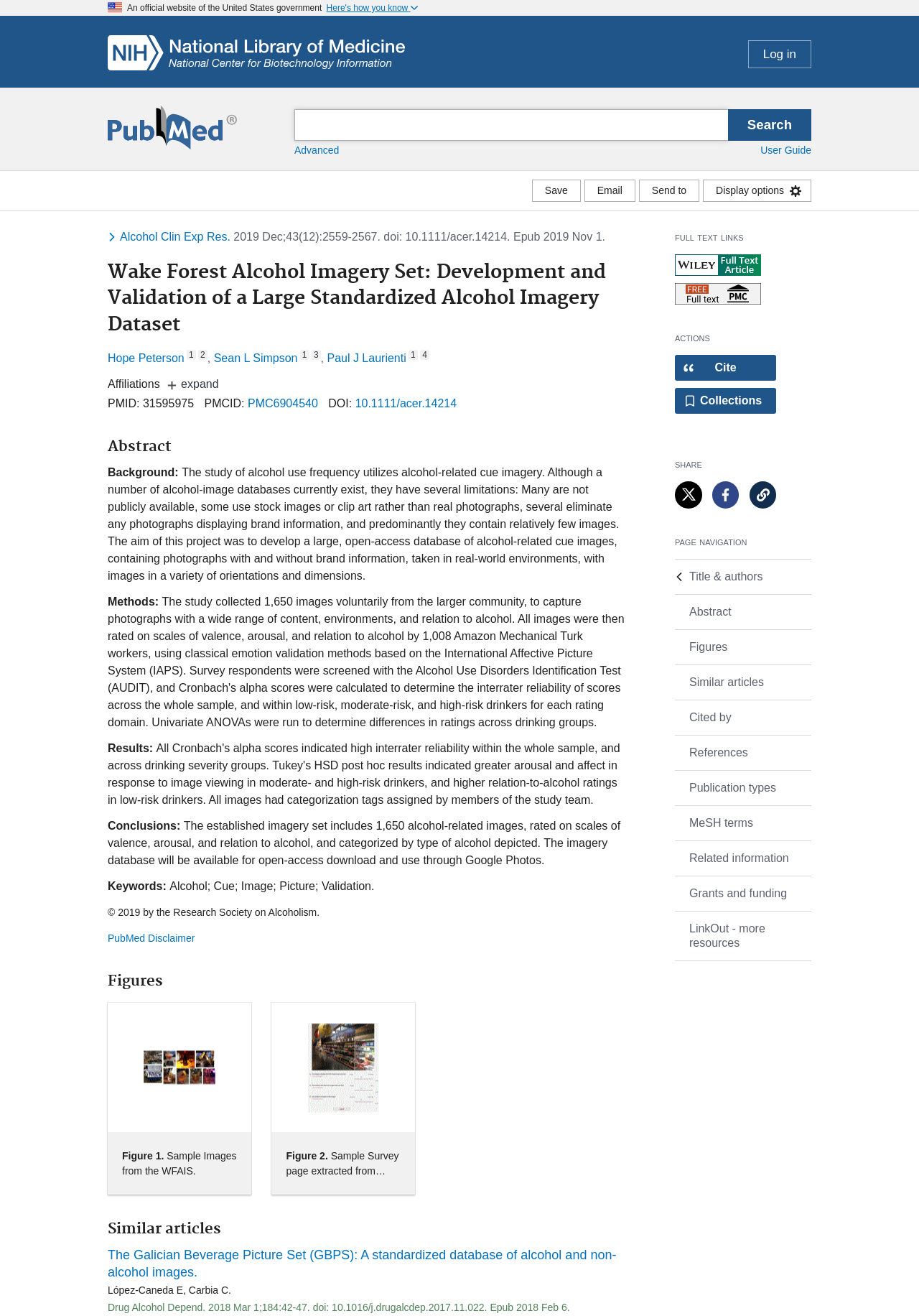Indicate the bounding box coordinates of the element that must be clicked to execute the instruction: "Log in". The coordinates should be given as four float numbers between 0 and 1, i.e., [left, top, right, bottom].

[0.814, 0.031, 0.883, 0.052]